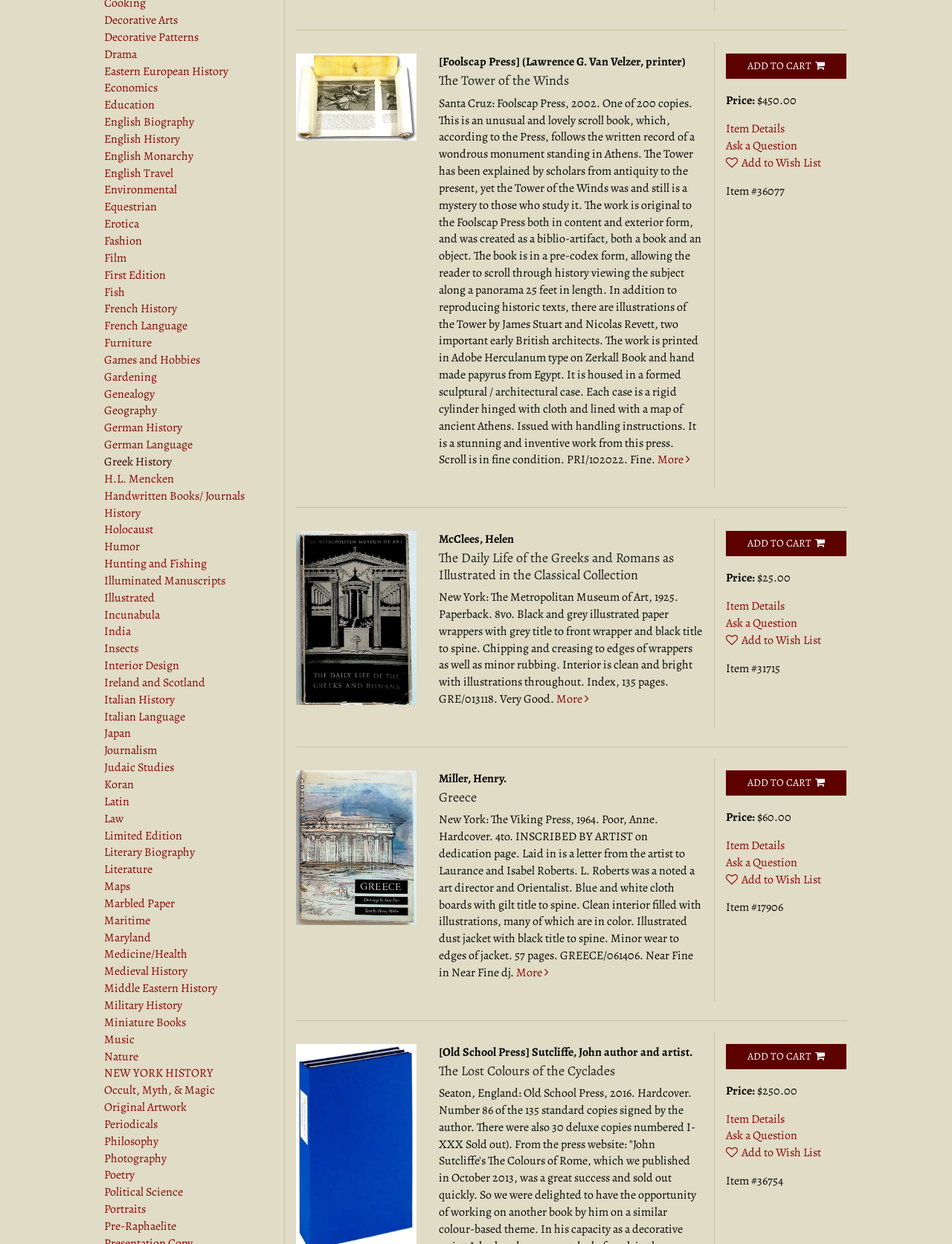What is the category of 'Decorative Arts'?
Please provide a detailed answer to the question.

Based on the webpage, 'Decorative Arts' is a category listed in the first section of the webpage, which suggests that it is a topic or subject area related to decorative arts.